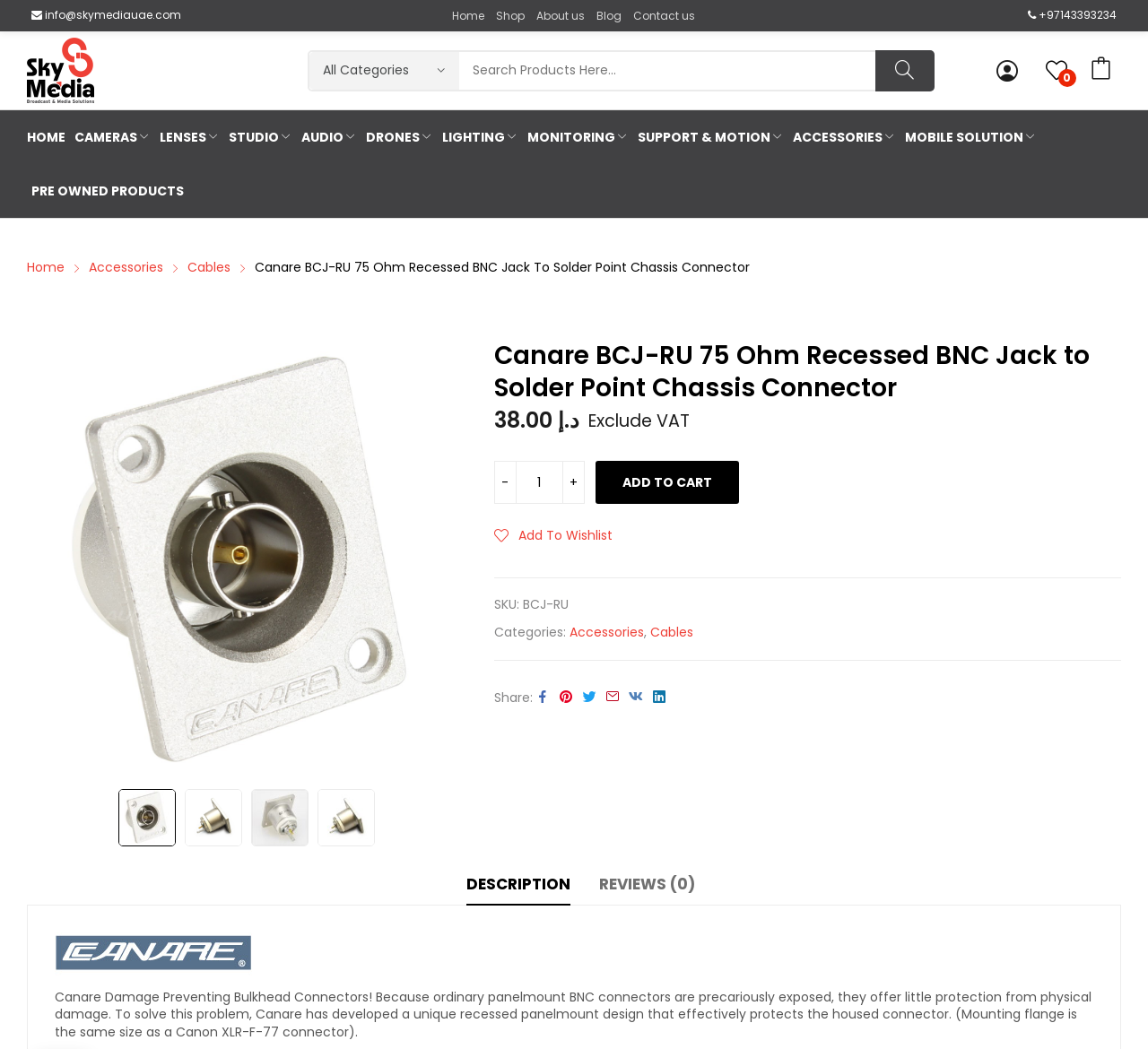Please provide the main heading of the webpage content.

Canare BCJ-RU 75 Ohm Recessed BNC Jack to Solder Point Chassis Connector